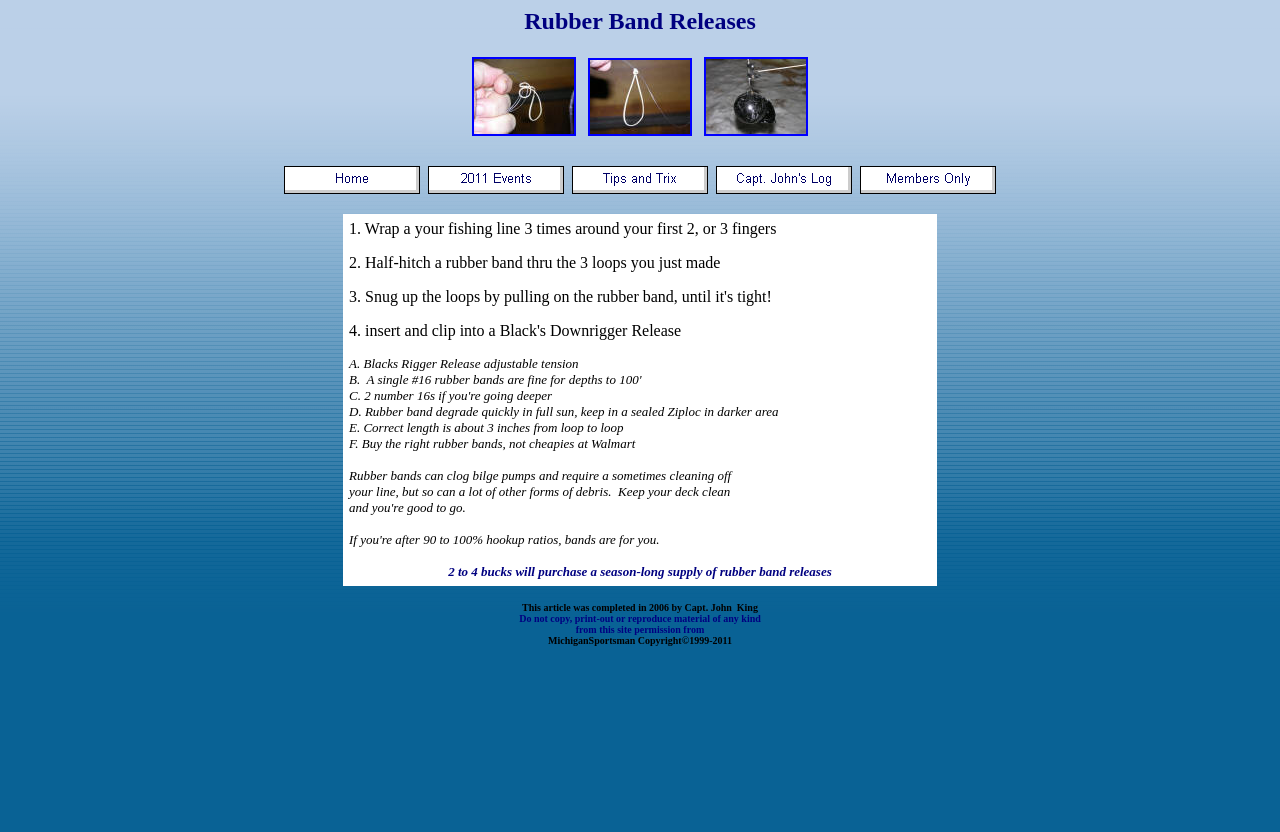Carefully observe the image and respond to the question with a detailed answer:
What is the estimated cost of a season-long supply of rubber band releases?

The webpage content mentions that '2 to 4 bucks will purchase a season-long supply of rubber band releases.' This indicates that the estimated cost of a season-long supply of rubber band releases is between 2 and 4 dollars.